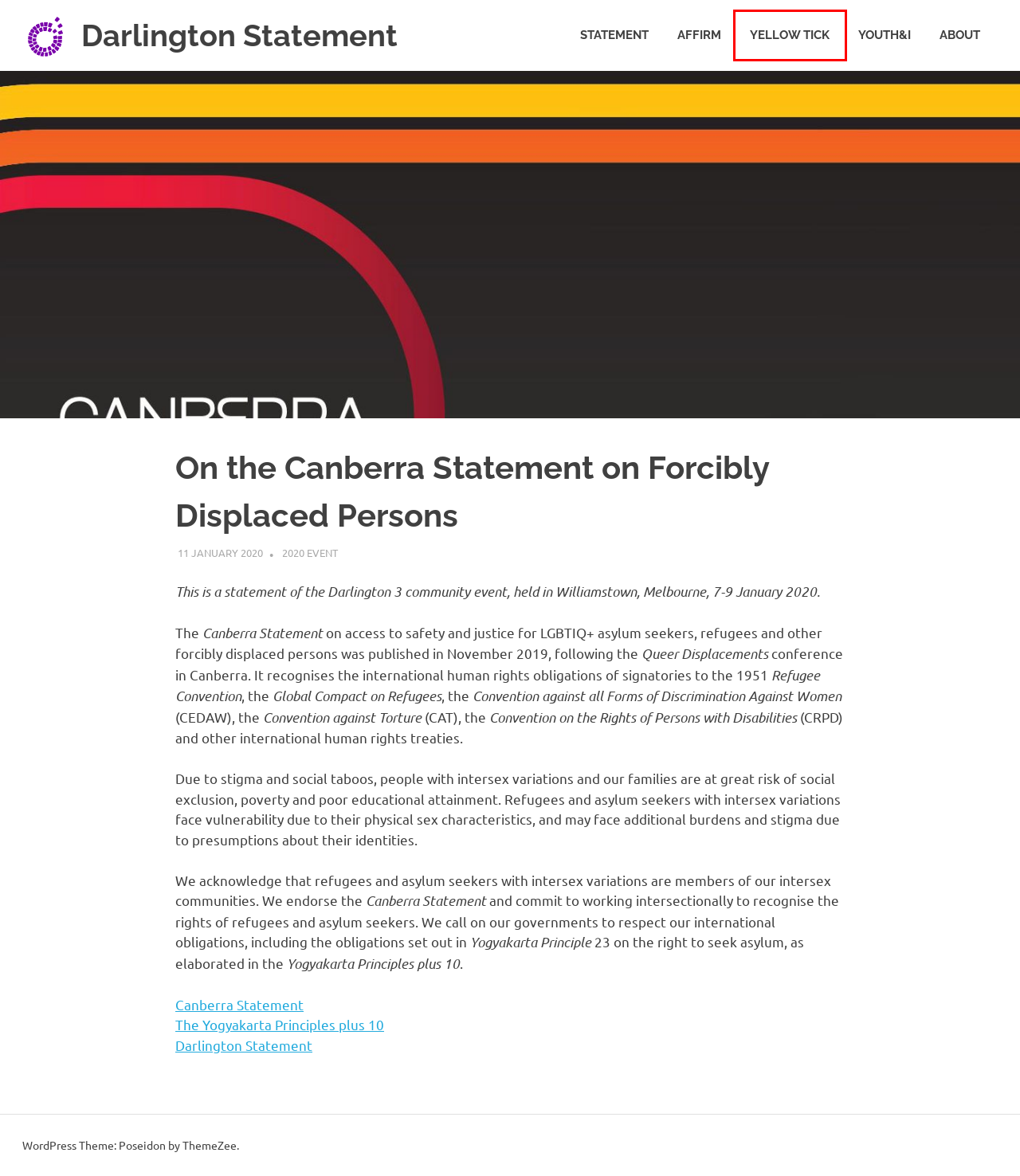Examine the screenshot of a webpage featuring a red bounding box and identify the best matching webpage description for the new page that results from clicking the element within the box. Here are the options:
A. YOUth&I – An intersex youth anthology
B. Yogyakarta Principles plus 10 – Yogyakartaprinciples.org
C. About – Darlington Statement
D. morgan – Darlington Statement
E. The Yellow Tick – Darlington Statement
F. Darlington Statement – Darlington Statement
G. Darlington Statement – Intersex community consensus statement
H. Affirm the Darlington Statement – Darlington Statement

E